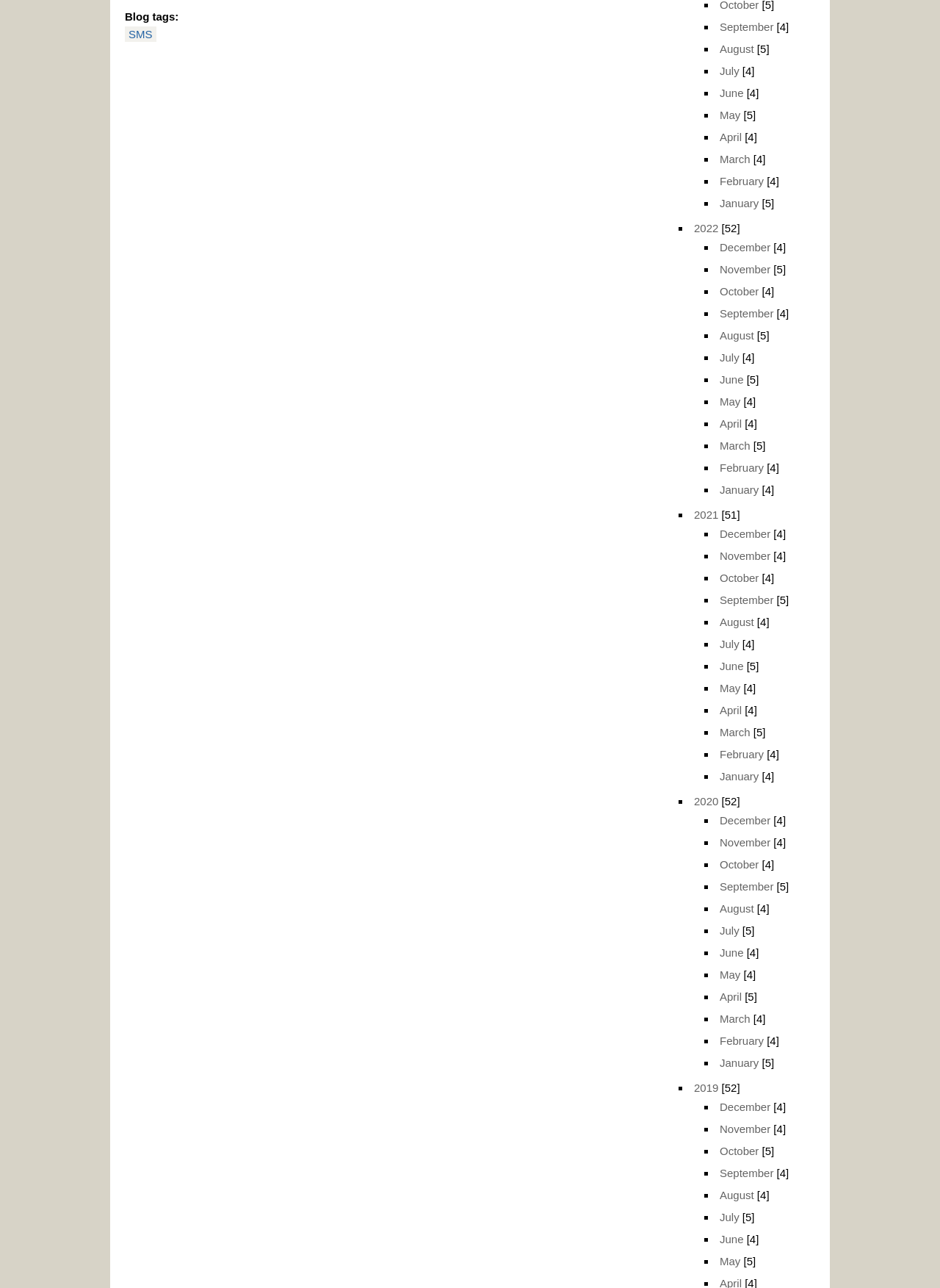What is the last month listed for 2021?
Using the image, provide a detailed and thorough answer to the question.

The last month listed for 2021 is December, which can be found by looking at the list of months for 2021, where December is the last one.